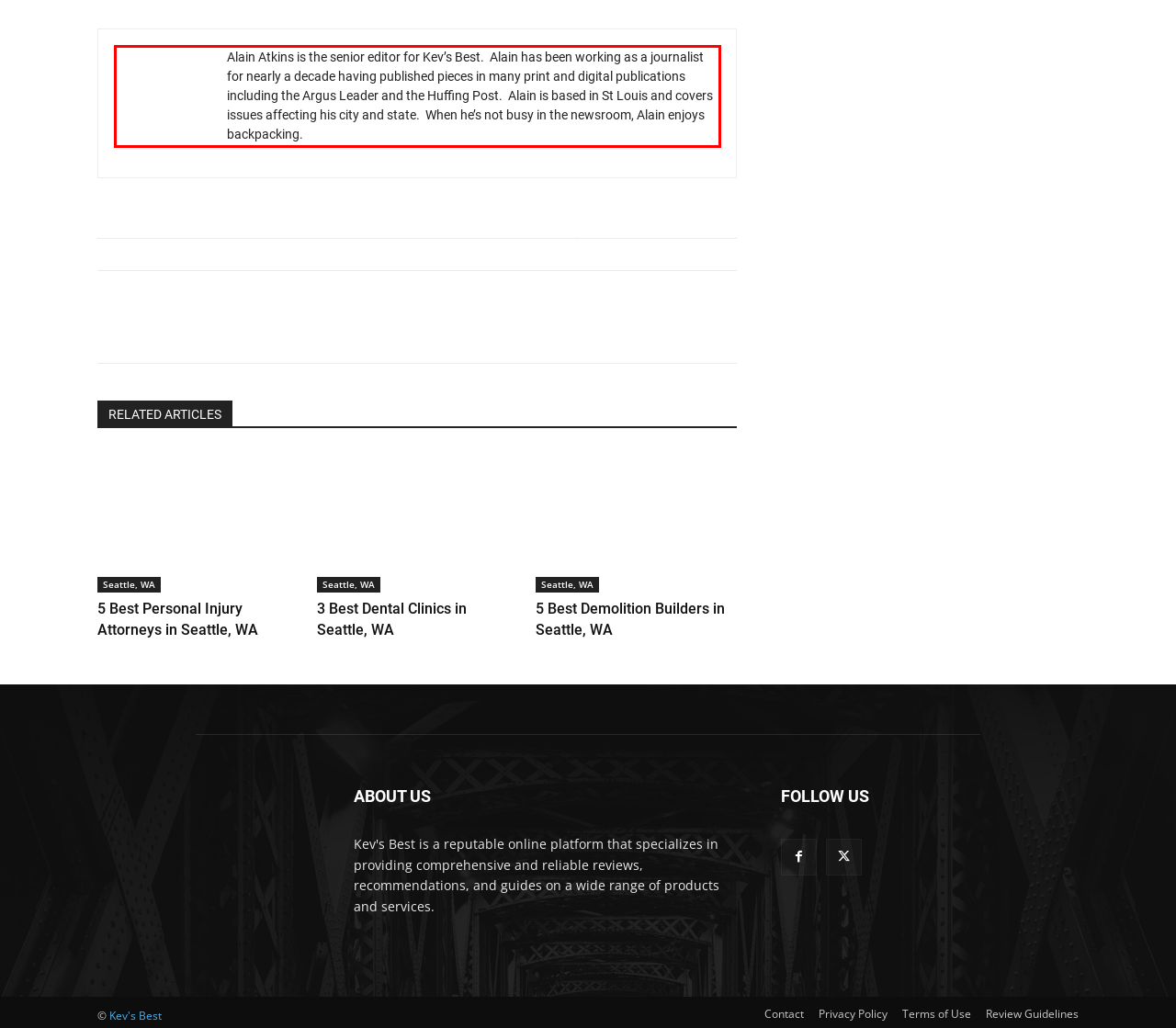View the screenshot of the webpage and identify the UI element surrounded by a red bounding box. Extract the text contained within this red bounding box.

Alain Atkins is the senior editor for Kev’s Best. Alain has been working as a journalist for nearly a decade having published pieces in many print and digital publications including the Argus Leader and the Huffing Post. Alain is based in St Louis and covers issues affecting his city and state. When he’s not busy in the newsroom, Alain enjoys backpacking.